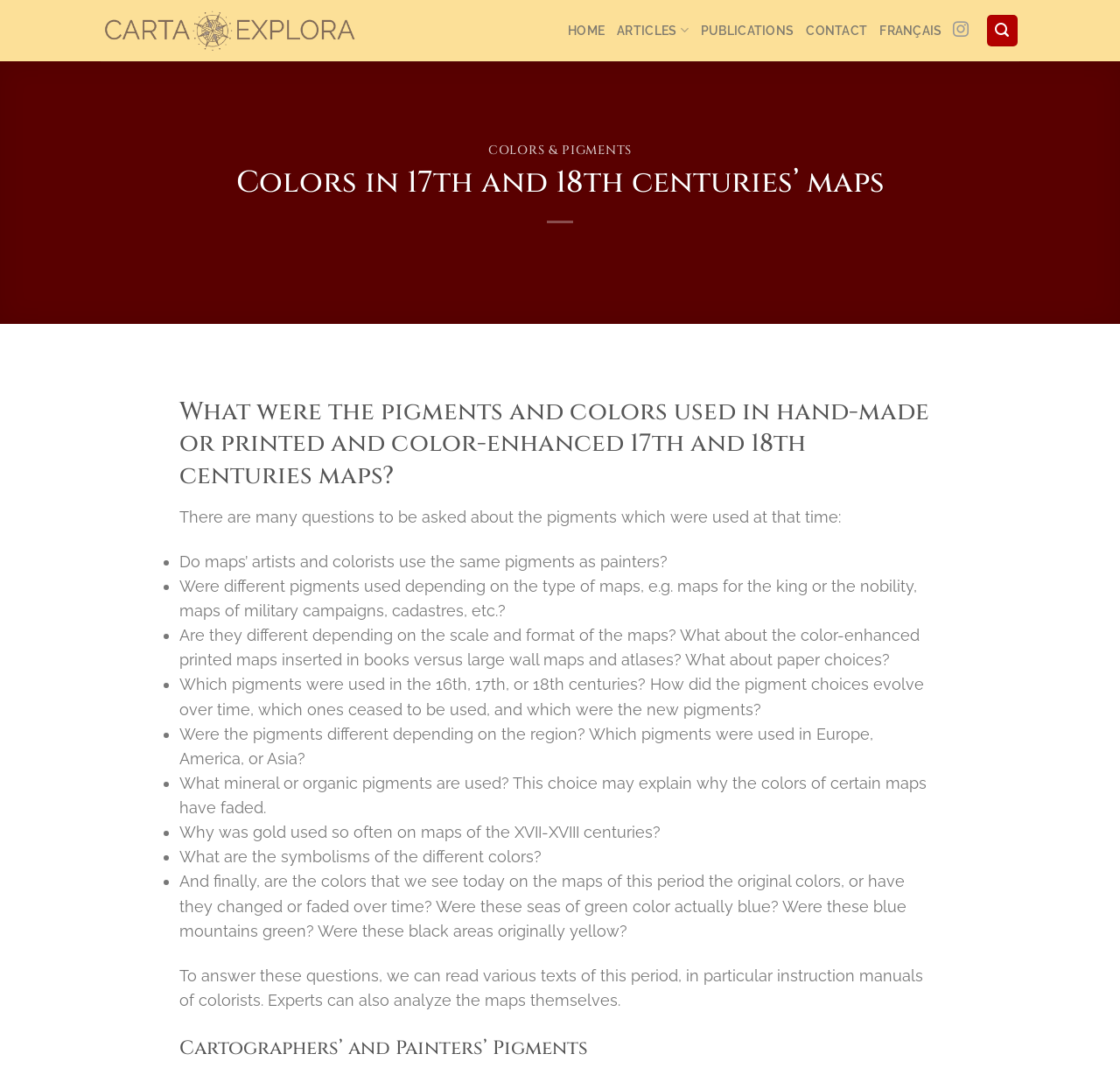Please identify the bounding box coordinates of the area that needs to be clicked to follow this instruction: "Click on the 'HOME' link".

[0.507, 0.011, 0.54, 0.046]